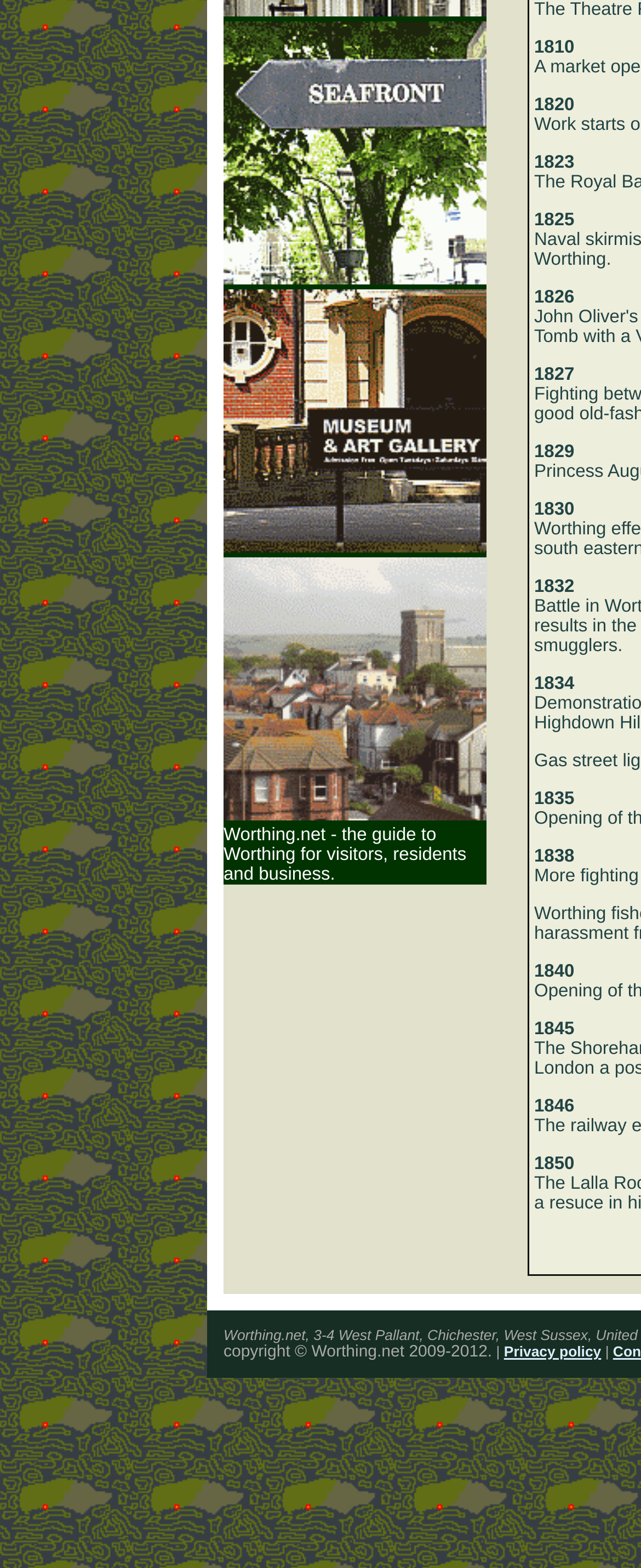Refer to the screenshot and answer the following question in detail:
How many years are listed on the webpage?

I counted the number of StaticText elements with year values, and there are 15 years listed on the webpage, ranging from 1810 to 1850.